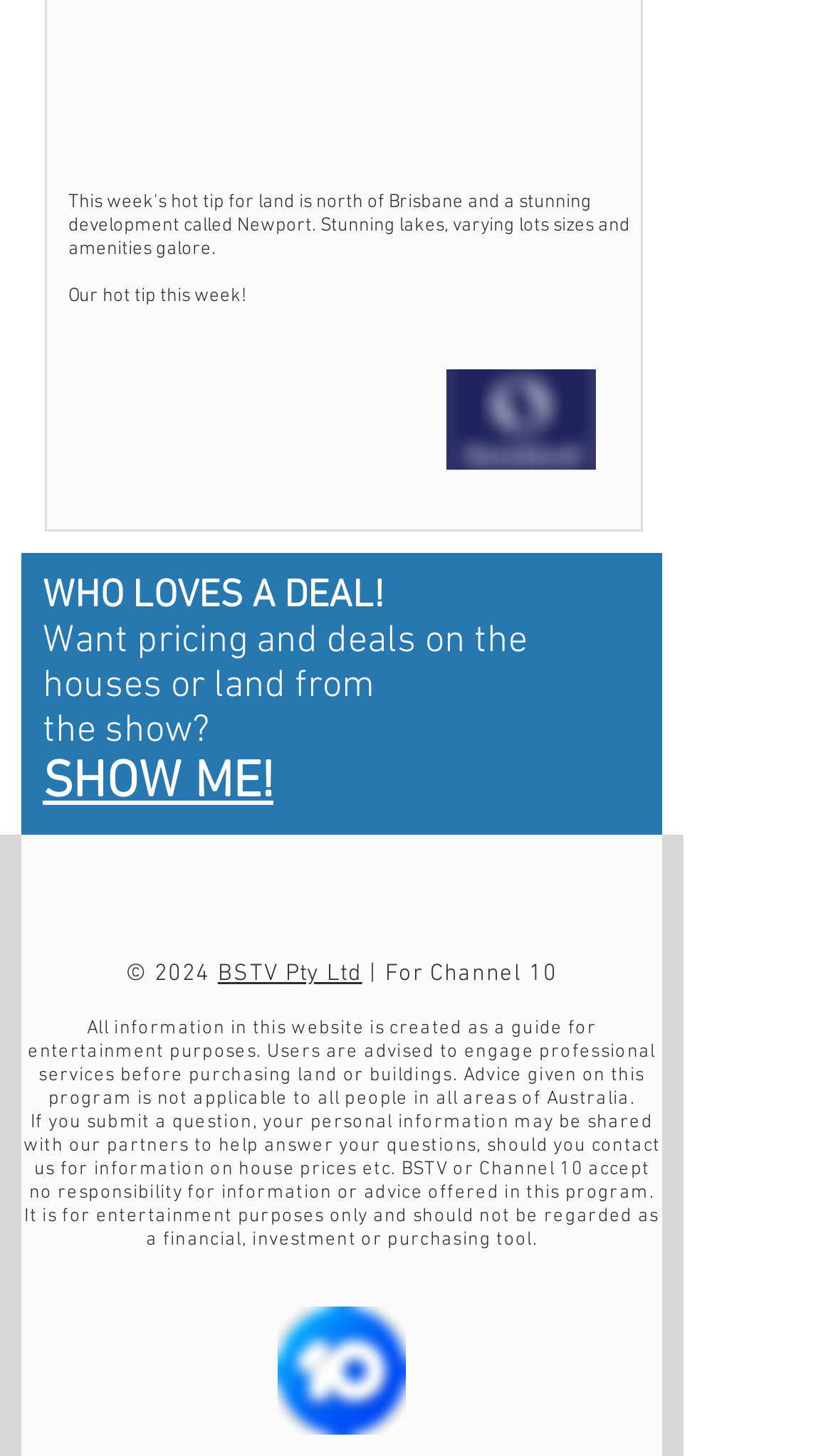Look at the image and write a detailed answer to the question: 
What is the purpose of the website according to the disclaimer?

The disclaimer at the bottom of the webpage states that 'All information in this website is created as a guide for entertainment purposes.' This implies that the website is intended for entertainment purposes only and should not be regarded as a financial, investment, or purchasing tool.